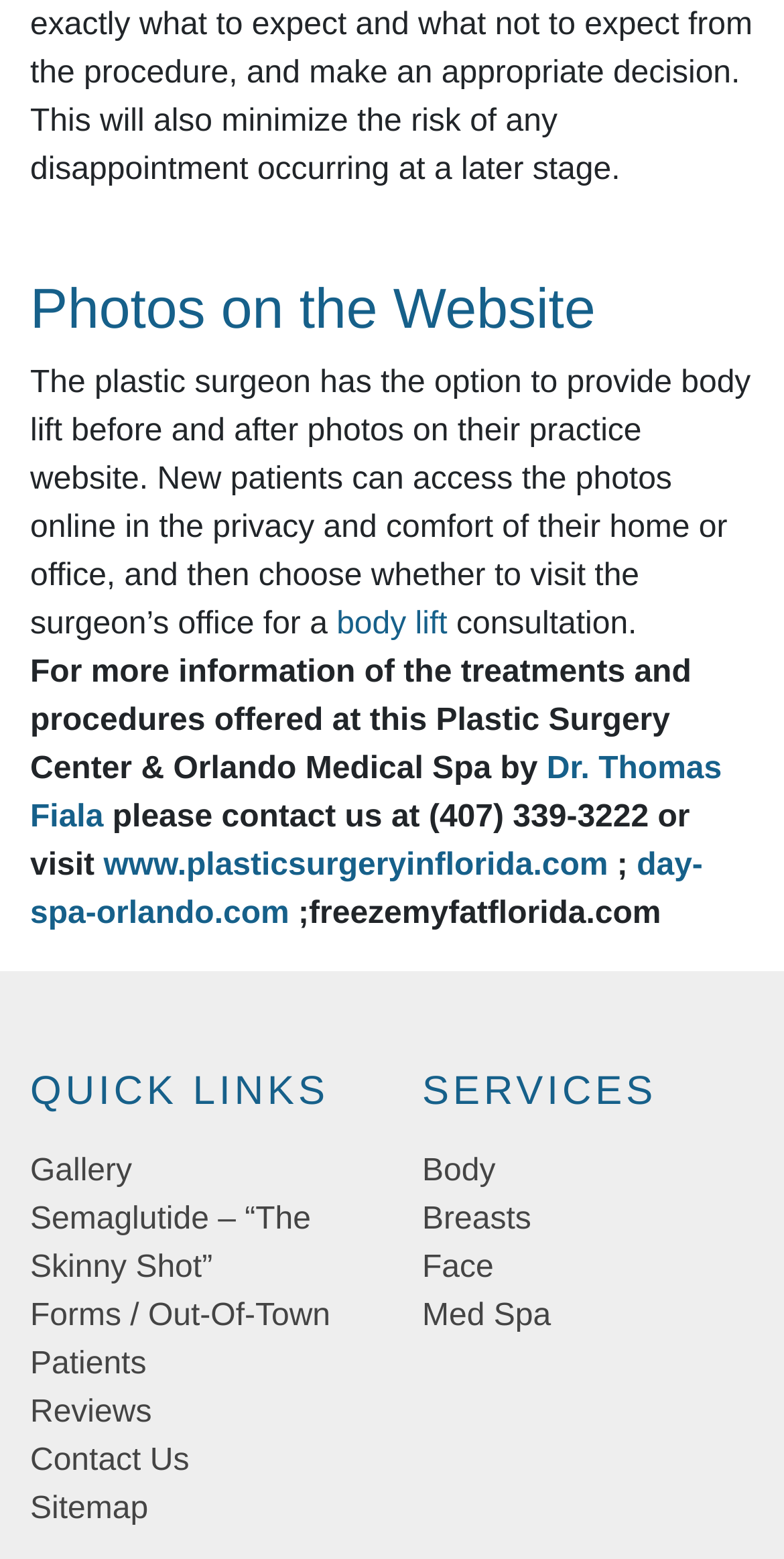Identify and provide the bounding box for the element described by: "Dr. Thomas Fiala".

[0.038, 0.482, 0.921, 0.535]